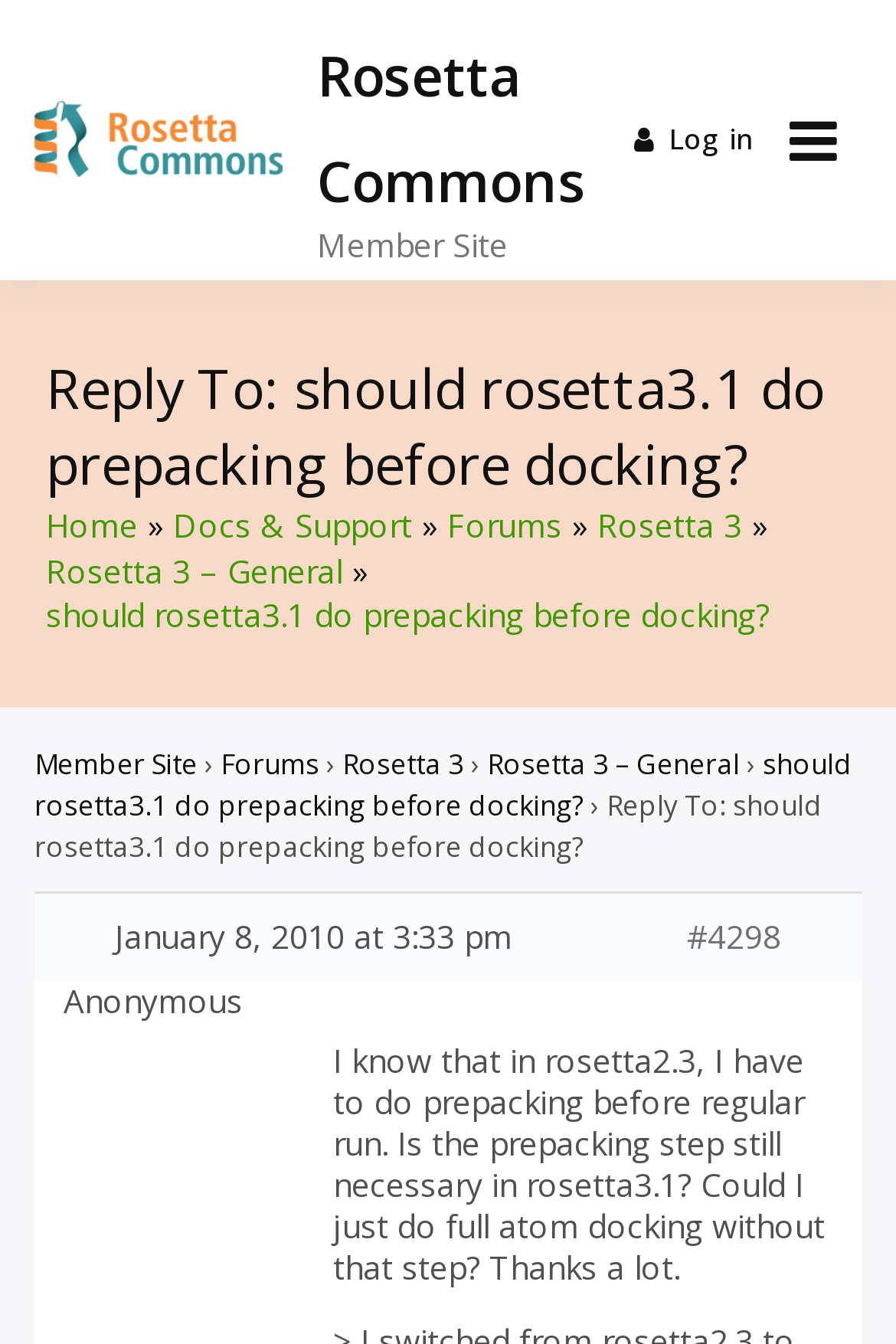Specify the bounding box coordinates for the region that must be clicked to perform the given instruction: "Click the Rosetta Commons logo".

[0.038, 0.076, 0.315, 0.132]